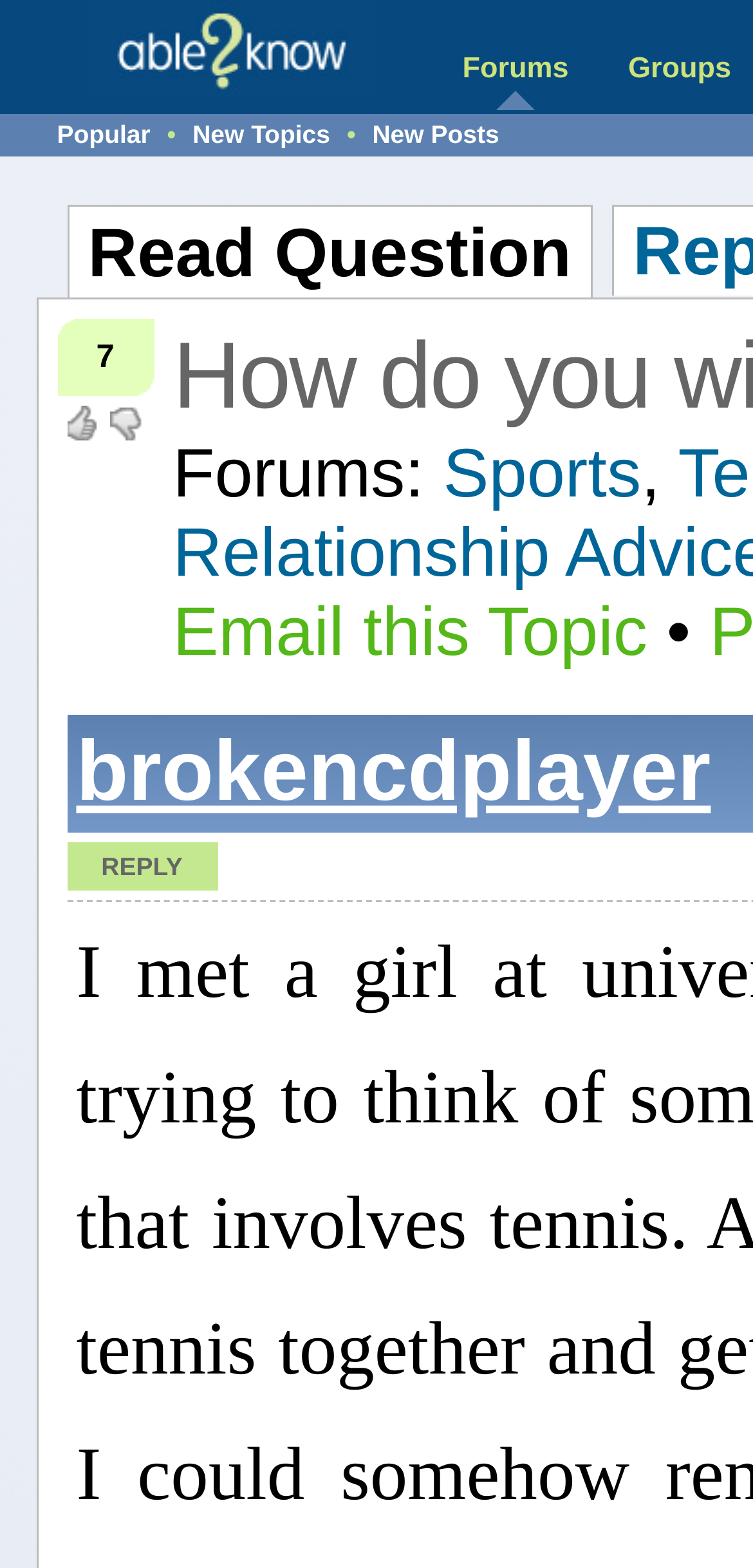Identify the bounding box coordinates of the HTML element based on this description: "New Posts".

[0.494, 0.076, 0.663, 0.095]